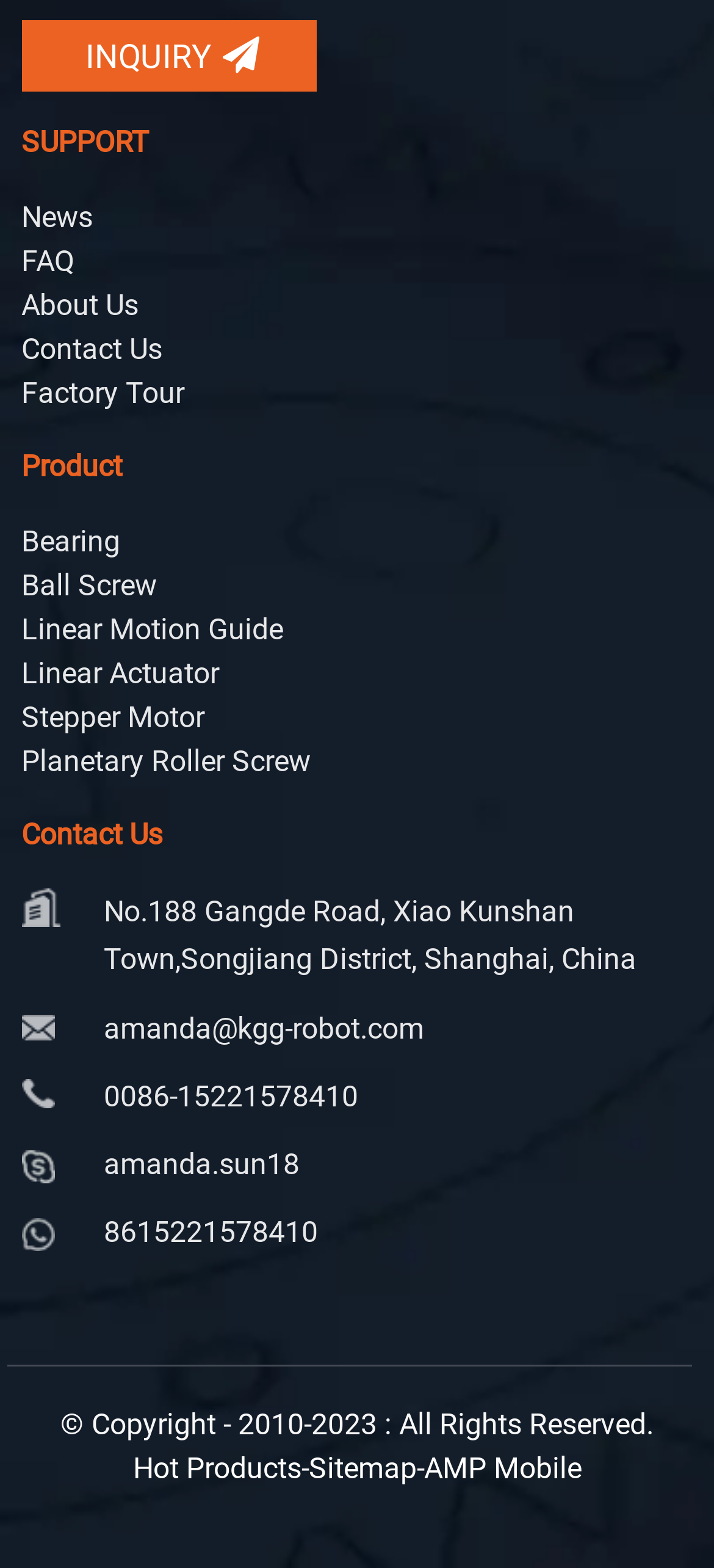How can I contact the company?
Offer a detailed and full explanation in response to the question.

I found the contact information by looking at the 'Contact Us' section, which is located below the 'Contact Us' heading. The company can be contacted through email at 'amanda@kgg-robot.com' or by phone at '0086-15221578410'.